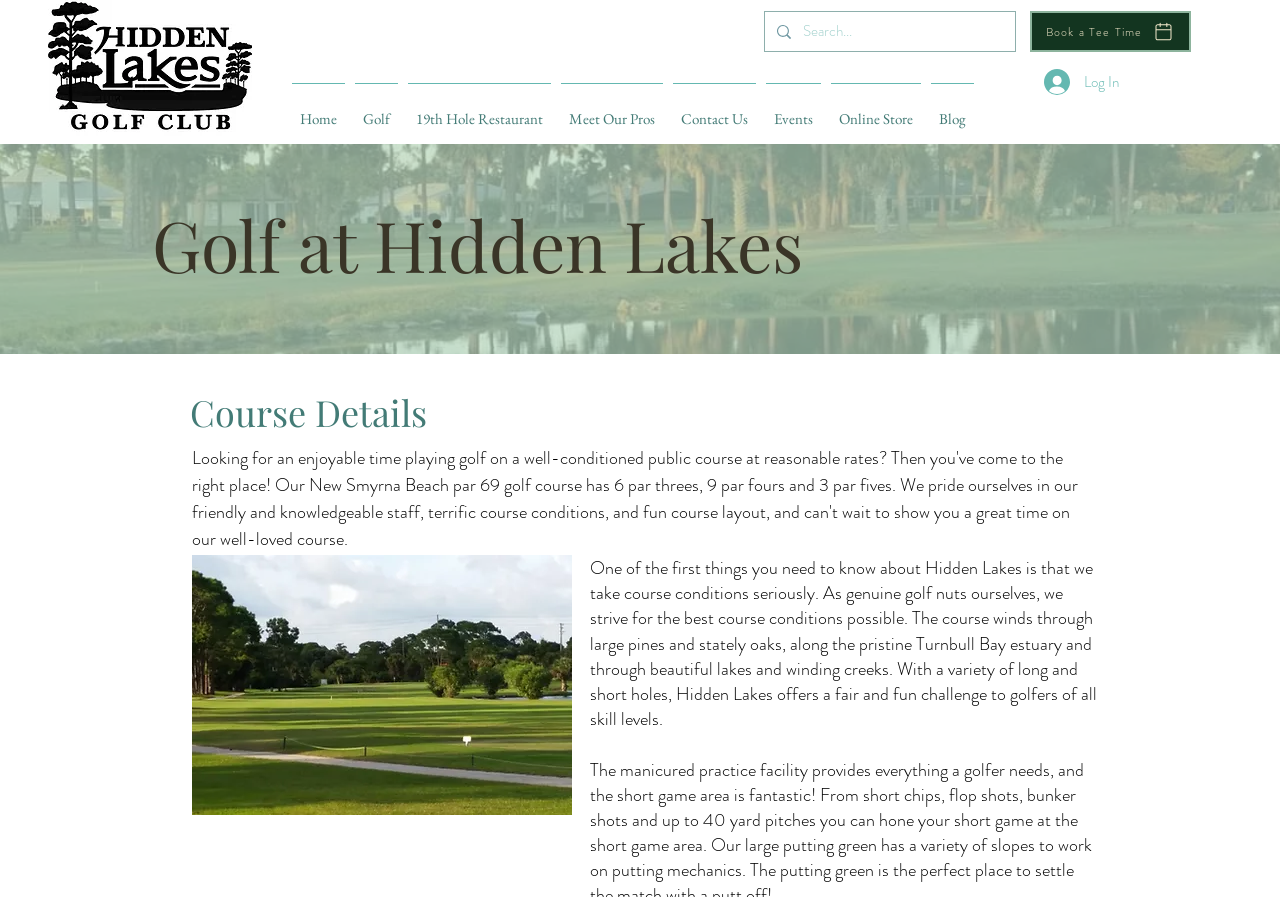Please provide the bounding box coordinates for the element that needs to be clicked to perform the instruction: "Click on the 'Book a Tee Time' link". The coordinates must consist of four float numbers between 0 and 1, formatted as [left, top, right, bottom].

[0.805, 0.012, 0.93, 0.058]